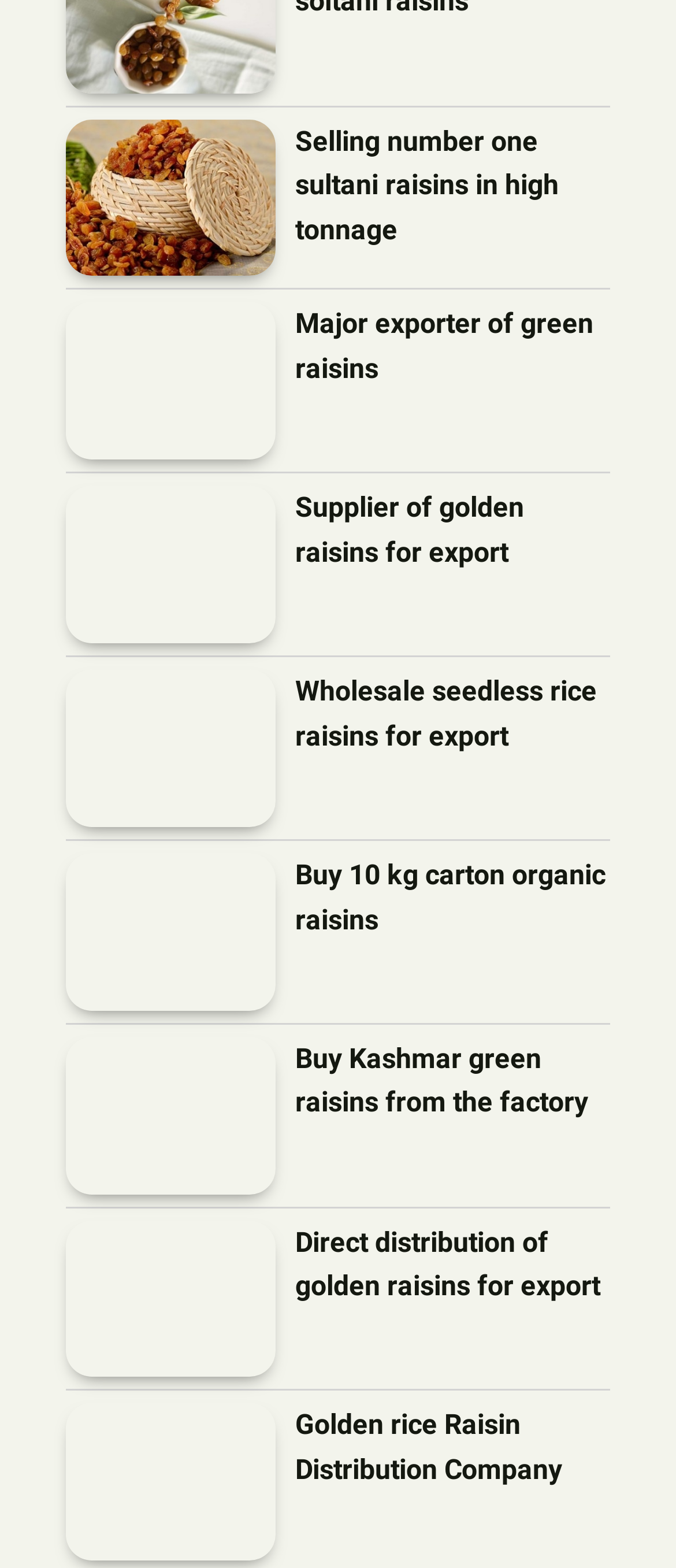Are there any exporters of raisins on this website?
Please use the image to provide a one-word or short phrase answer.

Yes